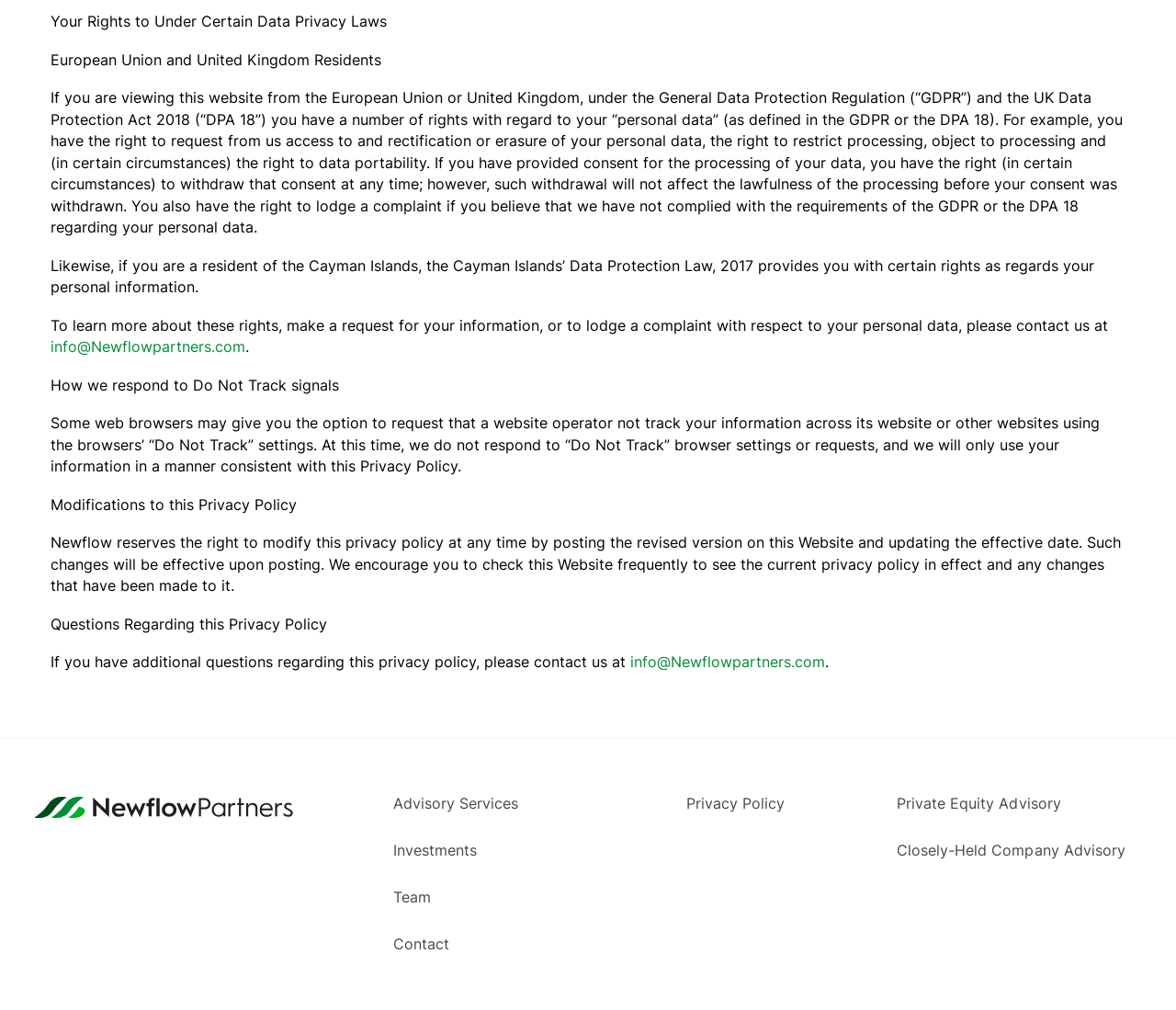Determine the bounding box coordinates for the area that should be clicked to carry out the following instruction: "Follow Shirley on Facebook".

None